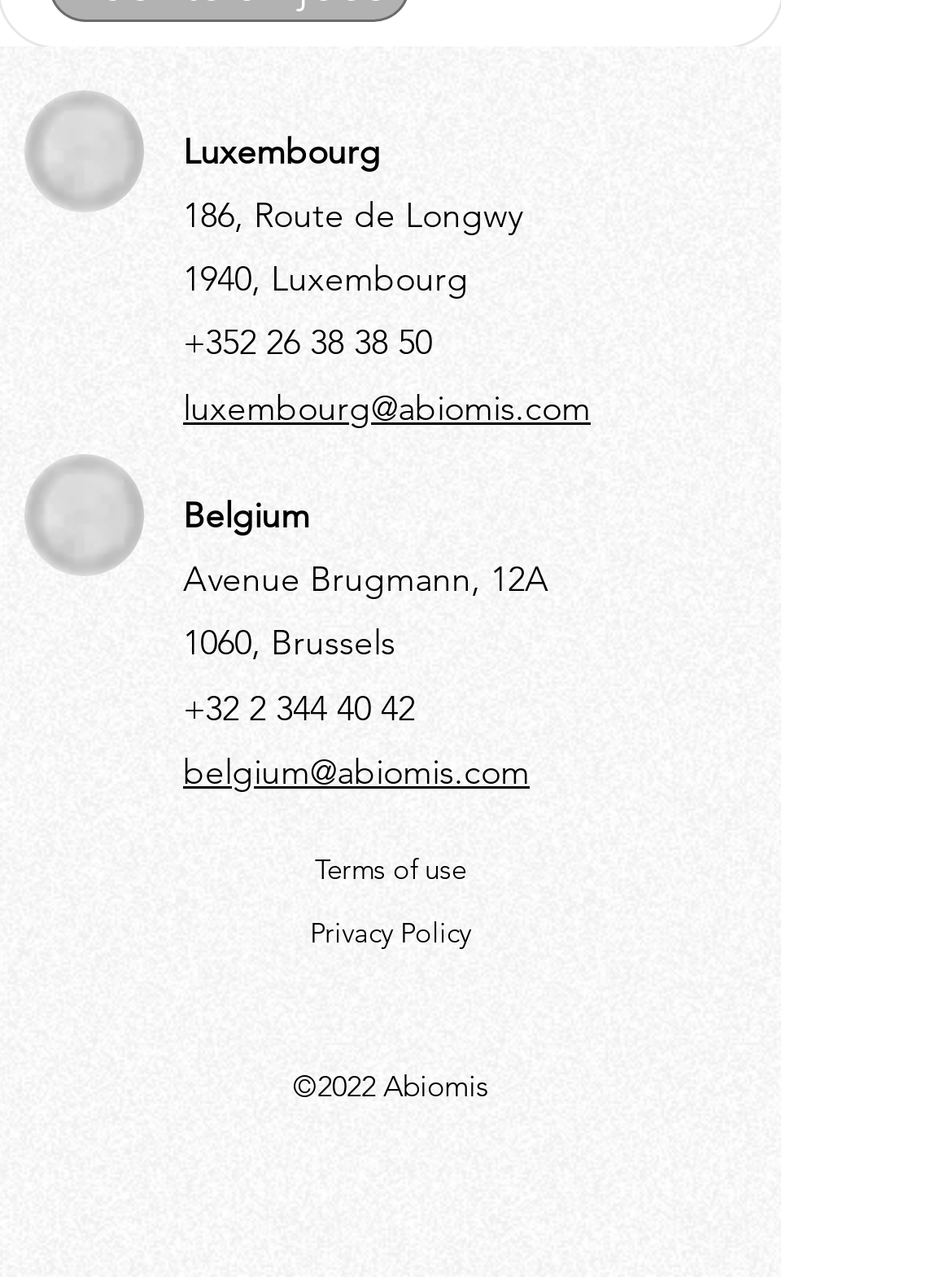Answer with a single word or phrase: 
What is the country of the first address?

Luxembourg